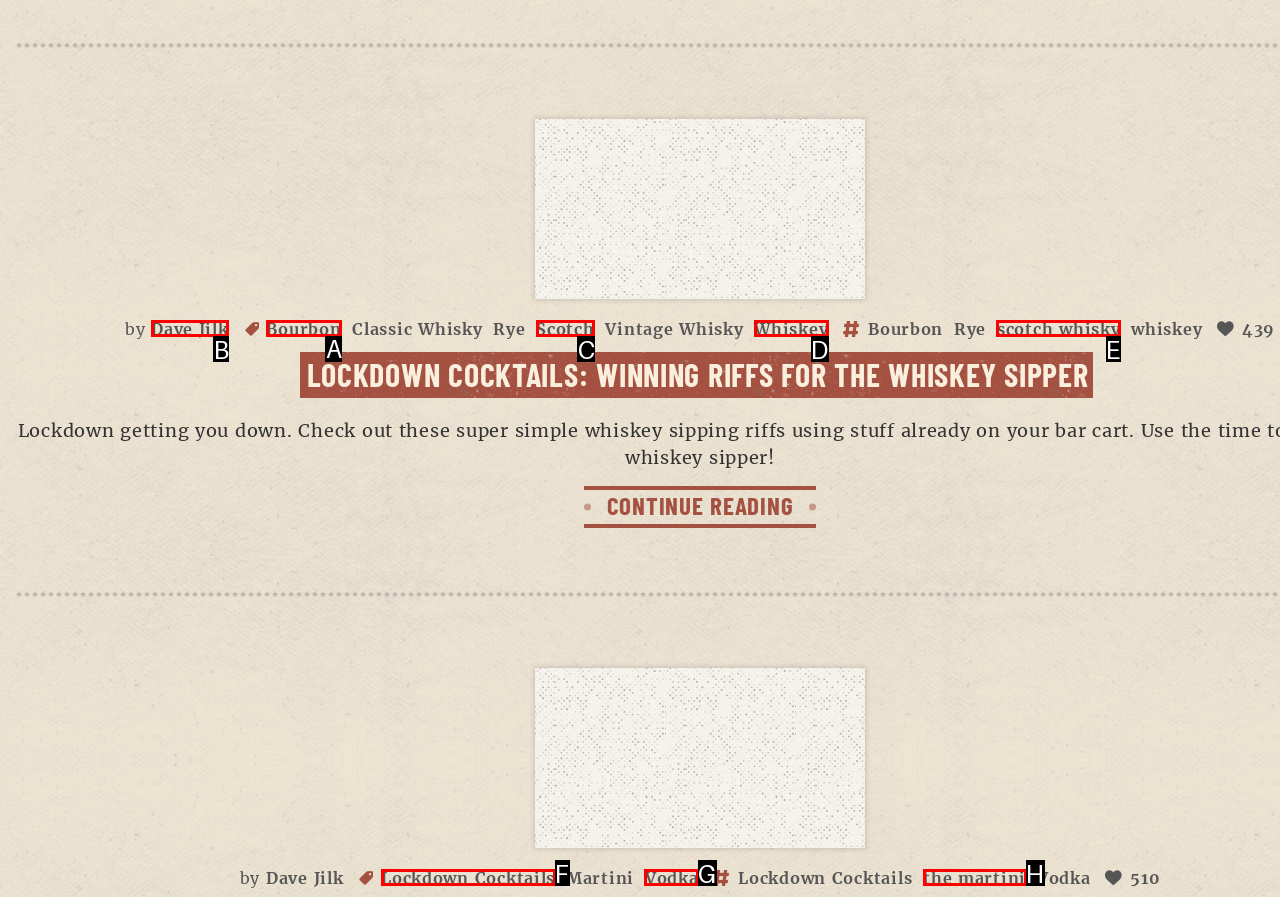Specify which UI element should be clicked to accomplish the task: Explore Bourbon whiskey. Answer with the letter of the correct choice.

A